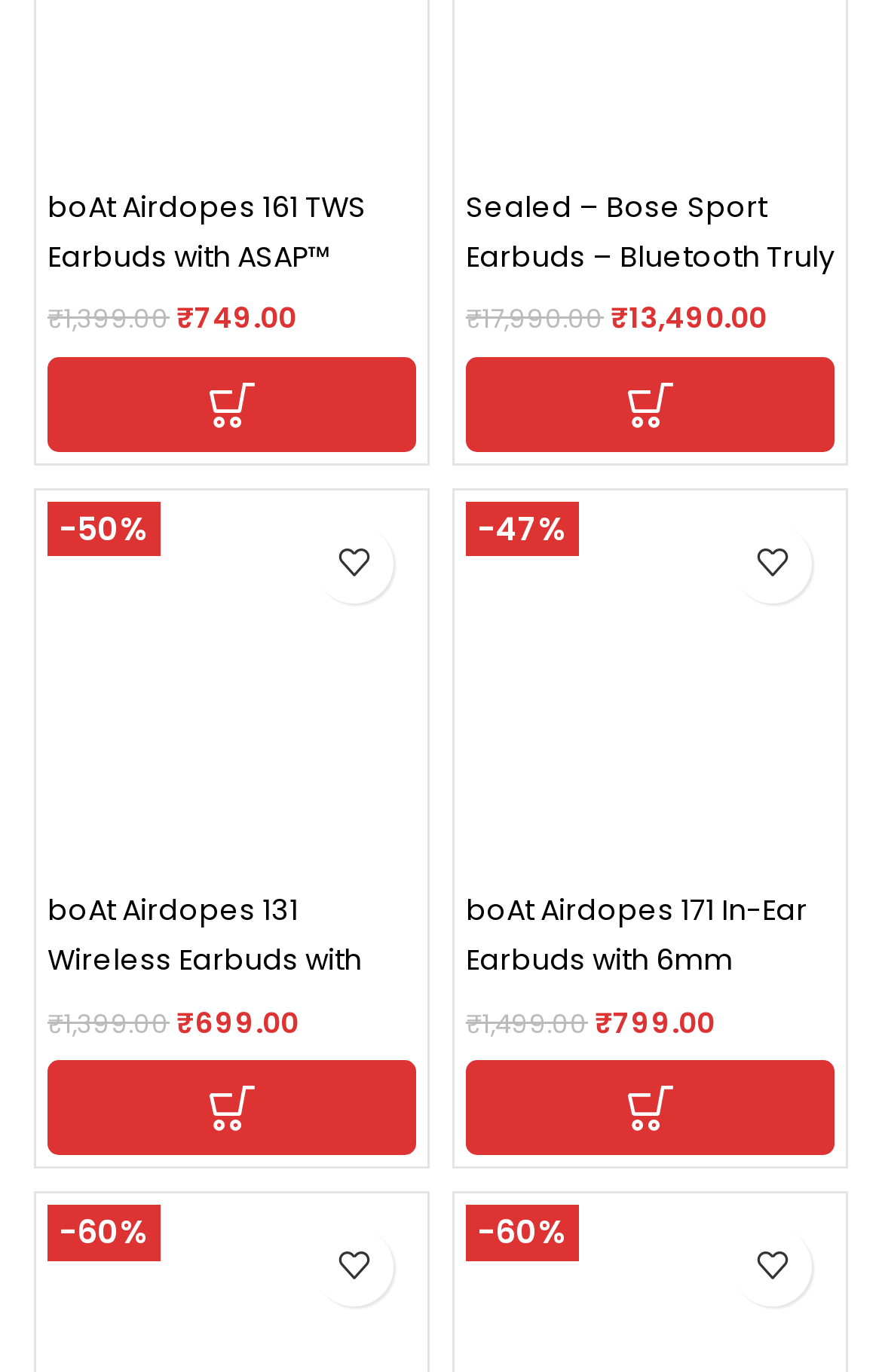What is the price of boAt Airdopes 161 TWS Earbuds?
Based on the image, answer the question with as much detail as possible.

I found the price of boAt Airdopes 161 TWS Earbuds by looking at the StaticText element with the text 'Current price is: ₹749.00.' which is located below the heading element with the text 'boAt Airdopes 161 TWS Earbuds with ASAP™ Charge, 17H Playtime, IWP™, Immersive Audio, IPX5, Touch Controls (Cool Sapphire)'.